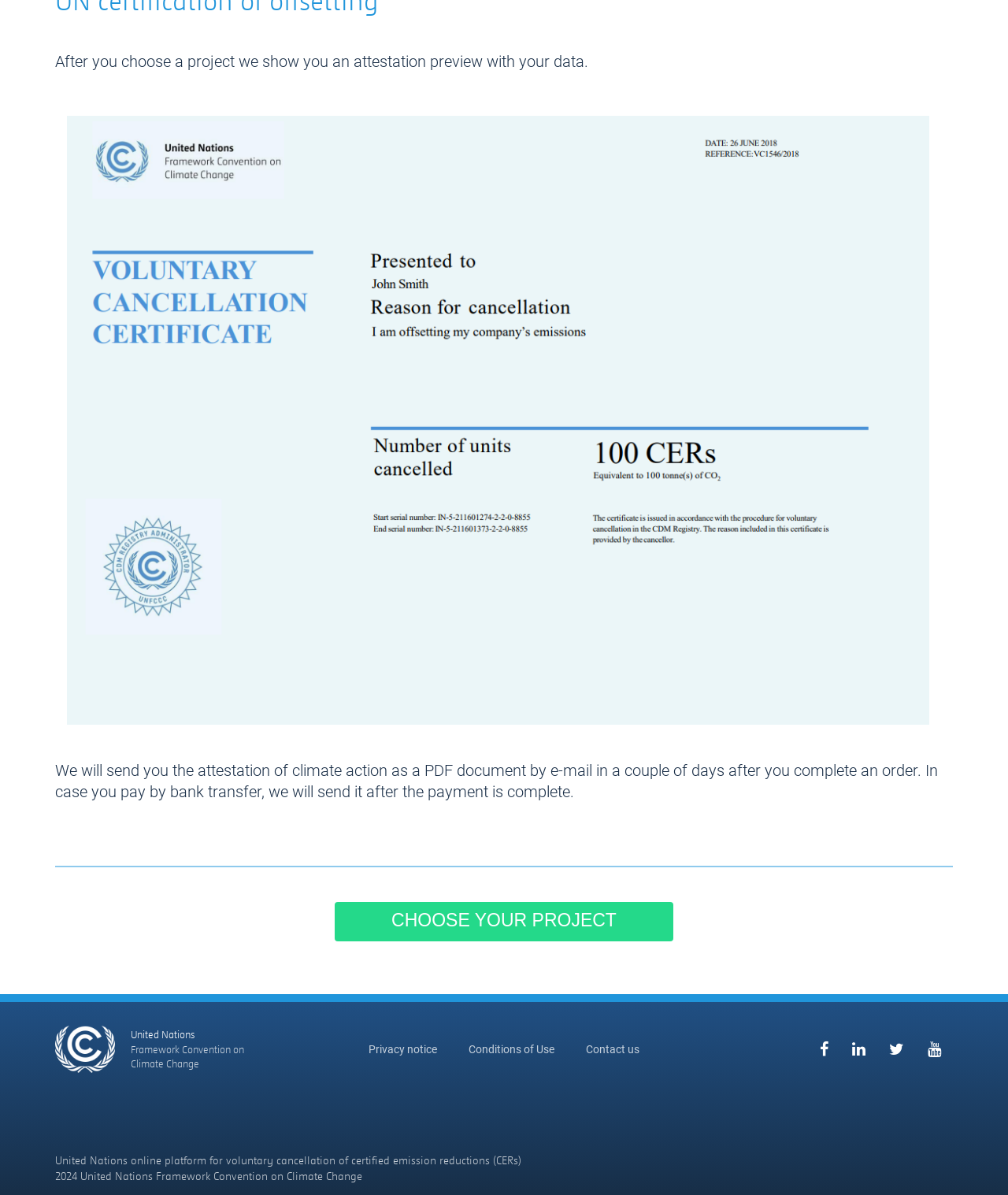Could you provide the bounding box coordinates for the portion of the screen to click to complete this instruction: "Choose a project"?

[0.332, 0.755, 0.668, 0.788]